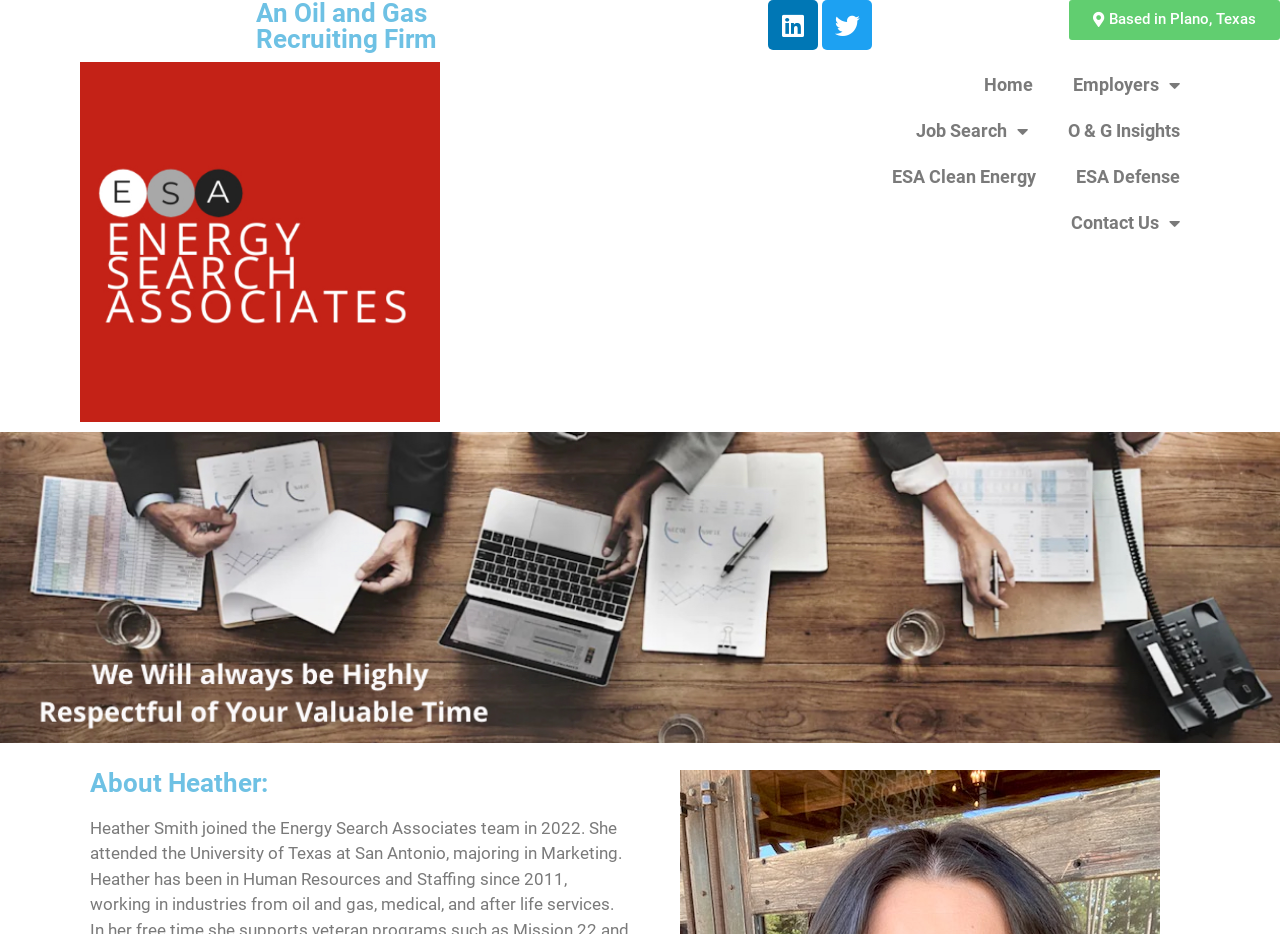Using the format (top-left x, top-left y, bottom-right x, bottom-right y), provide the bounding box coordinates for the described UI element. All values should be floating point numbers between 0 and 1: Home

[0.753, 0.066, 0.823, 0.116]